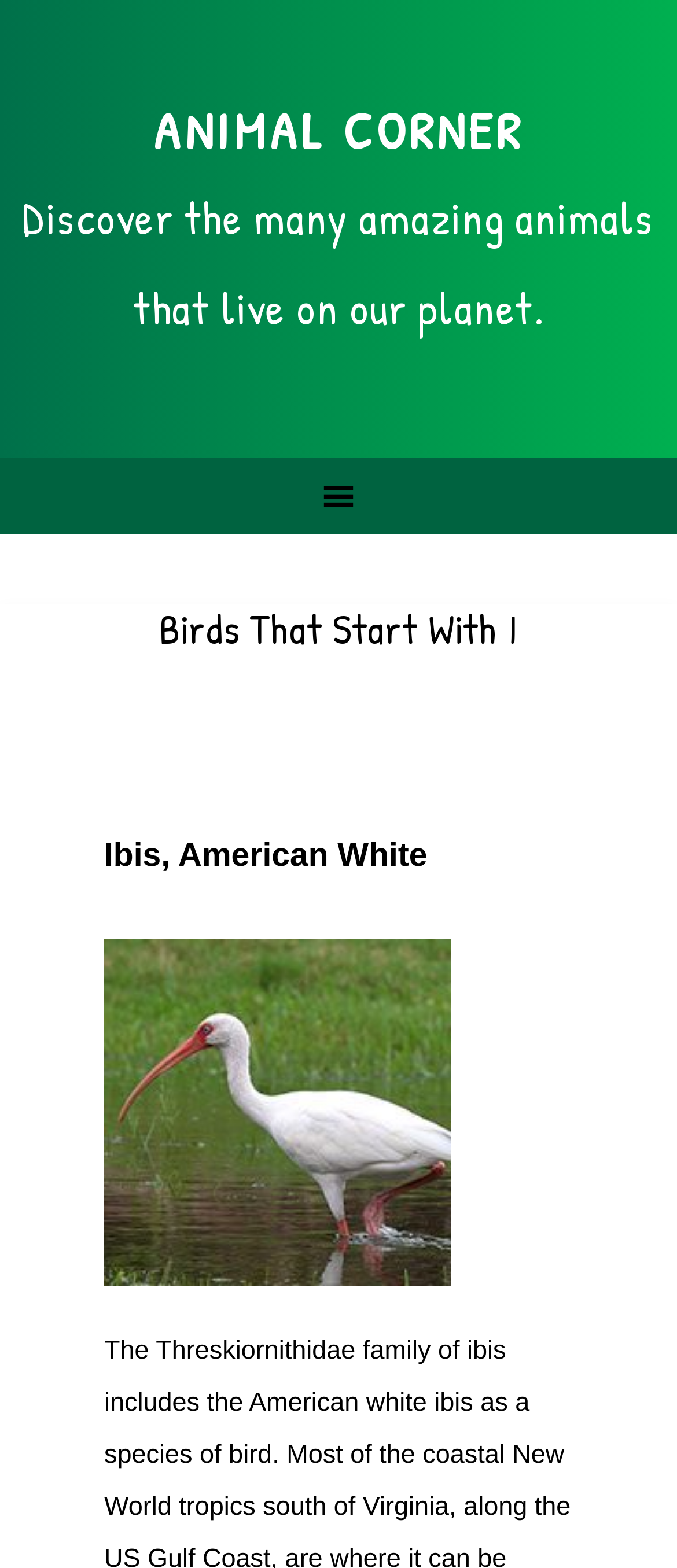Determine the bounding box coordinates for the HTML element mentioned in the following description: "Animal Corner". The coordinates should be a list of four floats ranging from 0 to 1, represented as [left, top, right, bottom].

[0.227, 0.061, 0.773, 0.105]